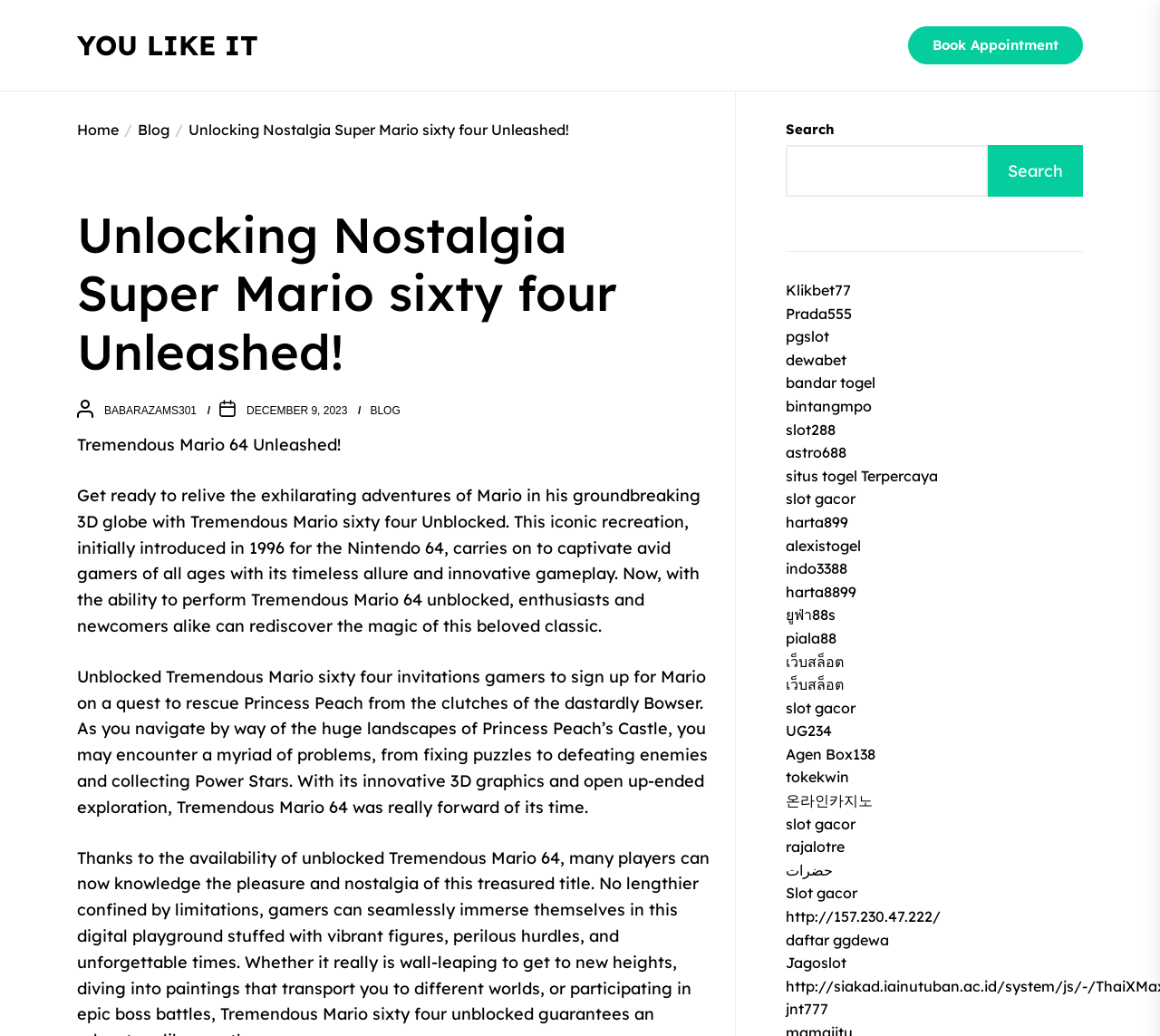What is the name of the castle being explored?
Utilize the information in the image to give a detailed answer to the question.

The text 'As you navigate by way of the huge landscapes of Princess Peach’s Castle, you may encounter a myriad of problems...' mentions that the castle being explored is Princess Peach's Castle.